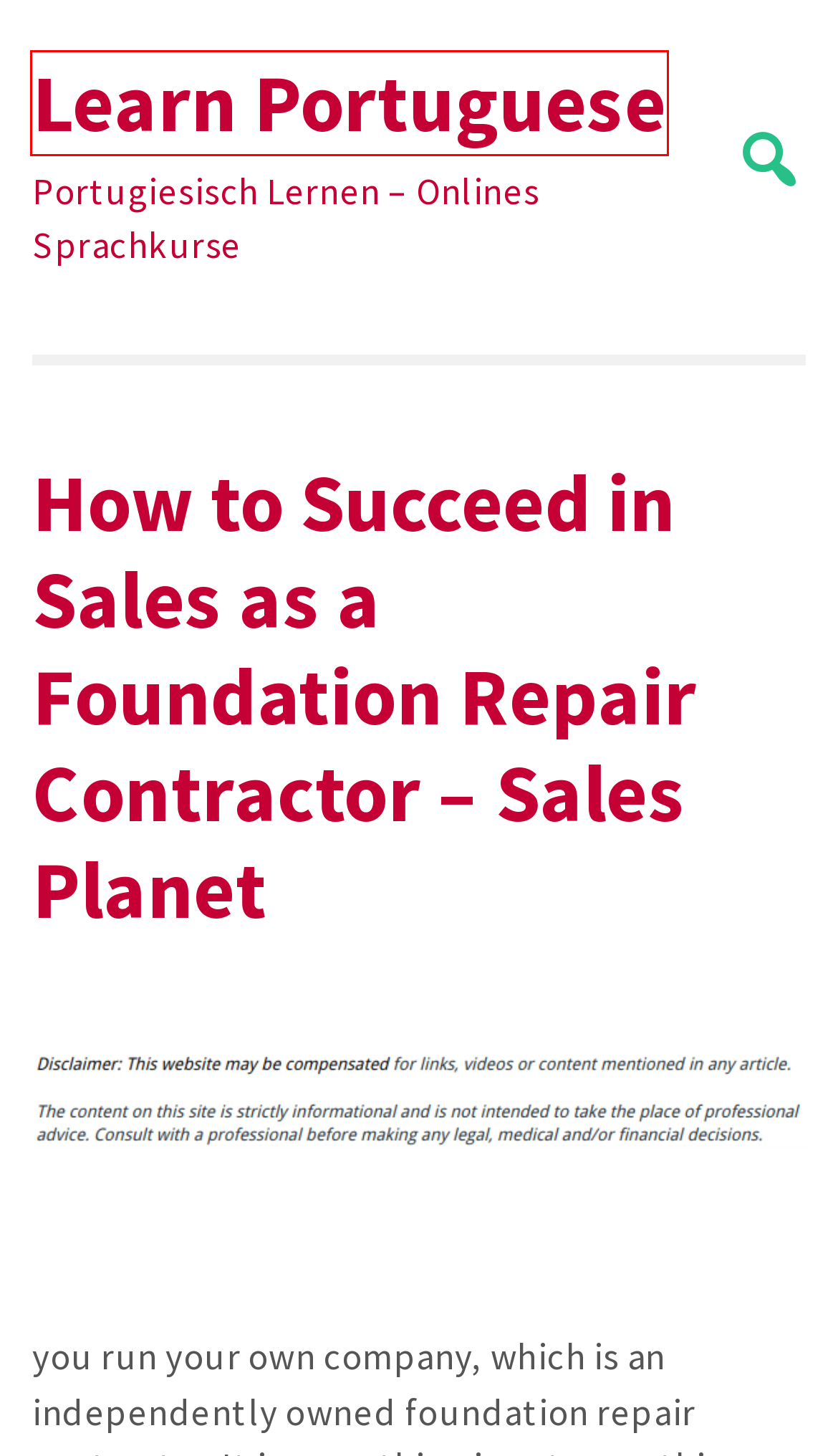Analyze the given webpage screenshot and identify the UI element within the red bounding box. Select the webpage description that best matches what you expect the new webpage to look like after clicking the element. Here are the candidates:
A. October 2022 - Learn Portuguese
B. September 9, 2022 - Learn Portuguese
C. How to Adjust Swimming Pool pH - Diy Index - Learn Portuguese
D. September 17, 2022 - Learn Portuguese
E. Home Archives - Learn Portuguese
F. September 13, 2022 - Learn Portuguese
G. Learn Portuguese - Portugiesisch Lernen - Onlines Sprachkurse
H. 7 Home Improvement Projects With a High ROI - Home Town Colorado - Learn Portuguese

G